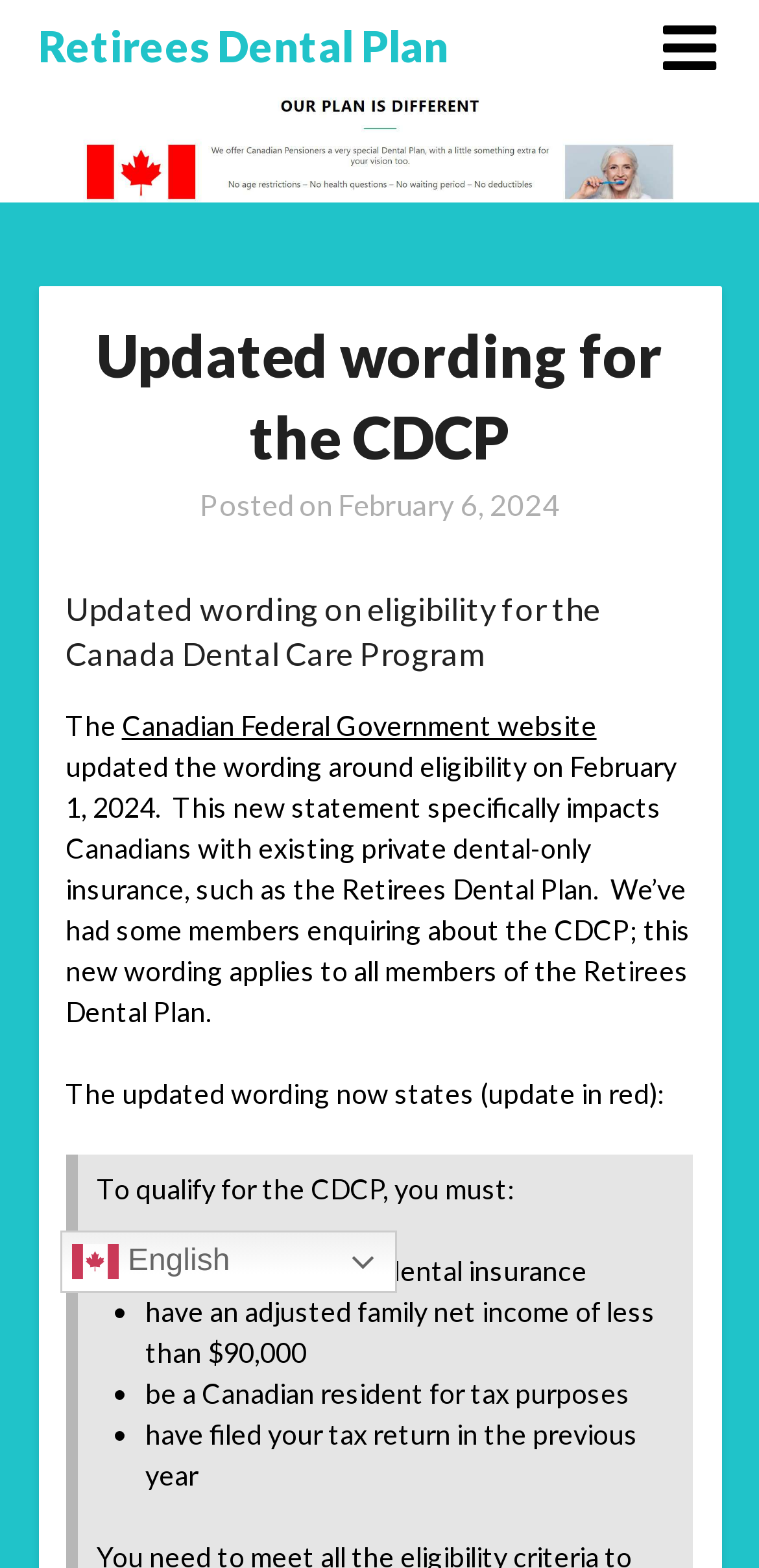What is the purpose of the coaching mentioned? Observe the screenshot and provide a one-word or short phrase answer.

to help entrepreneurs be more productive